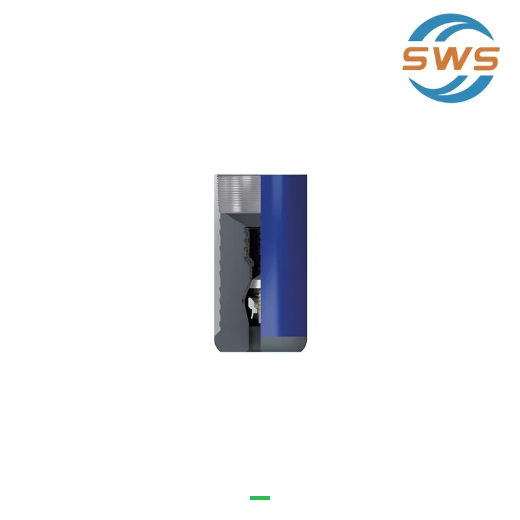Offer a thorough description of the image.

The image displays a detailed cutaway view of the High Stability Cementing Float Apparatus, designed specifically for offshore drilling operations. This apparatus is shown in a vertical orientation, revealing its internal components which are essential for cementing tasks in challenging environments. The product appears robust, featuring a blue outer casing that is complemented by a threaded top for secure attachment. The logo of SWS is prominently visible in the upper right corner, signifying the brand associated with this equipment. This apparatus is integral to maintaining stability during drilling, ensuring efficient operations in offshore settings.